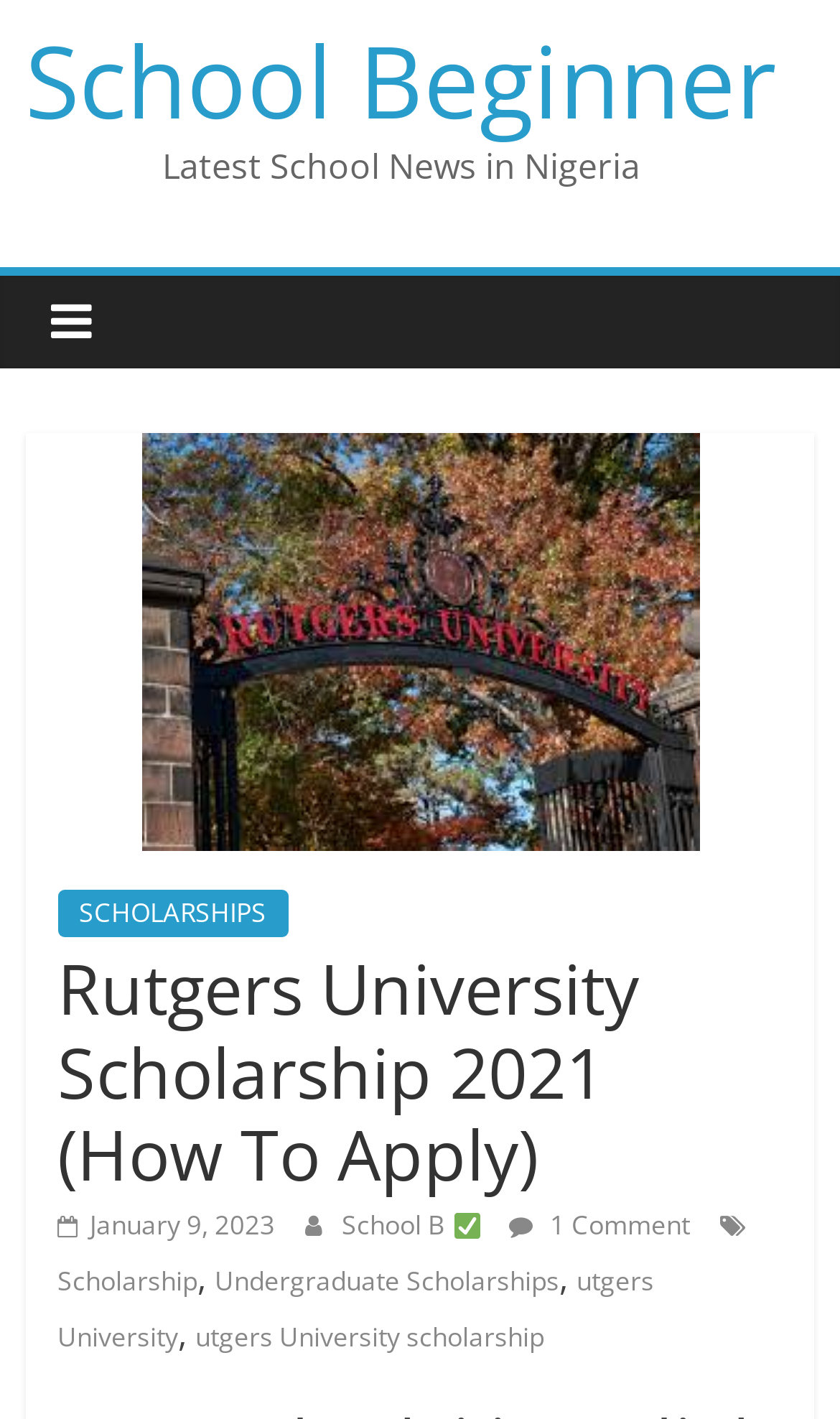Can you determine the bounding box coordinates of the area that needs to be clicked to fulfill the following instruction: "Visit Rutgers University scholarship"?

[0.233, 0.928, 0.648, 0.954]